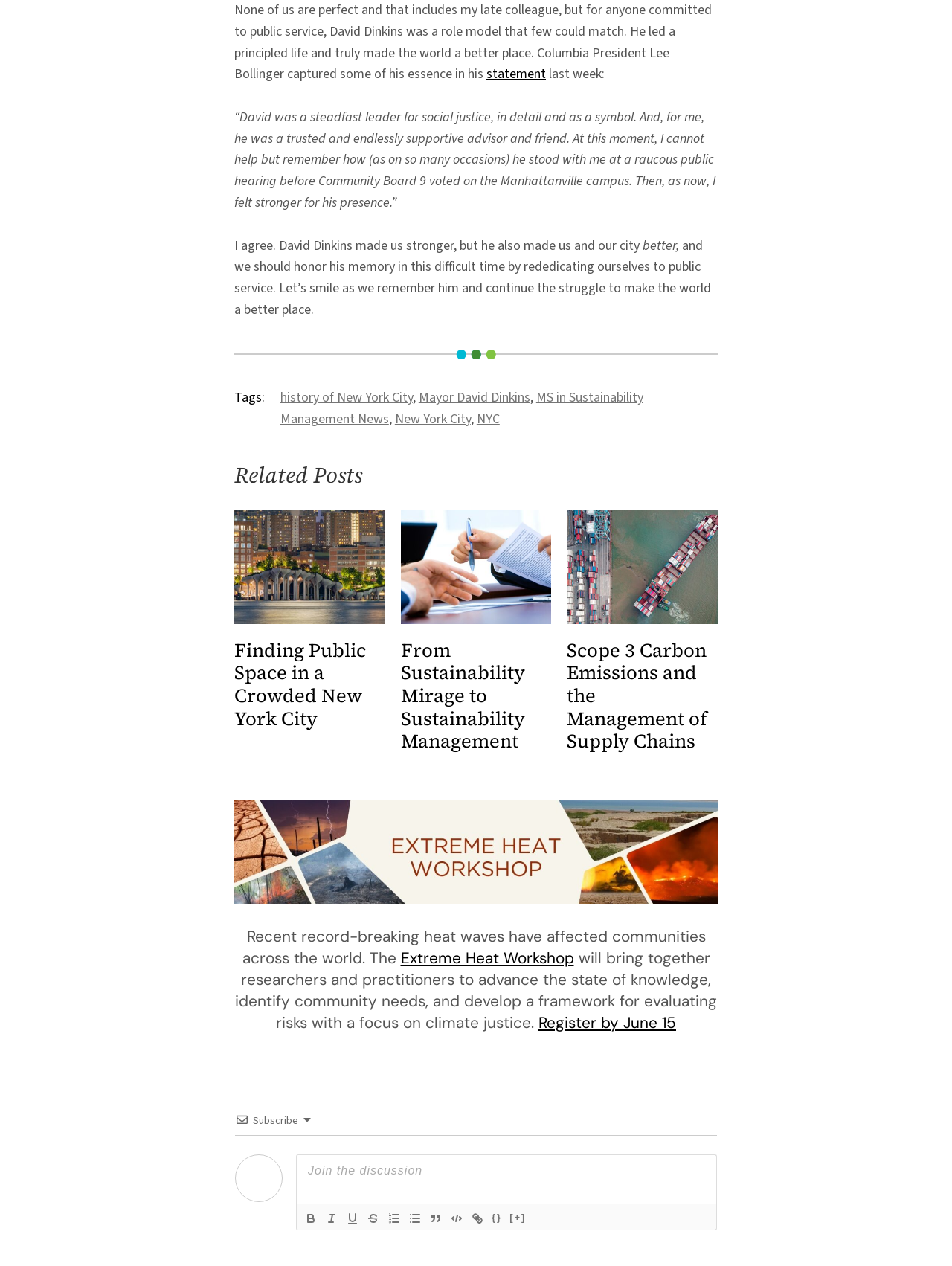Using the provided element description: "parent_node: {} title="Bold"", determine the bounding box coordinates of the corresponding UI element in the screenshot.

[0.316, 0.955, 0.338, 0.969]